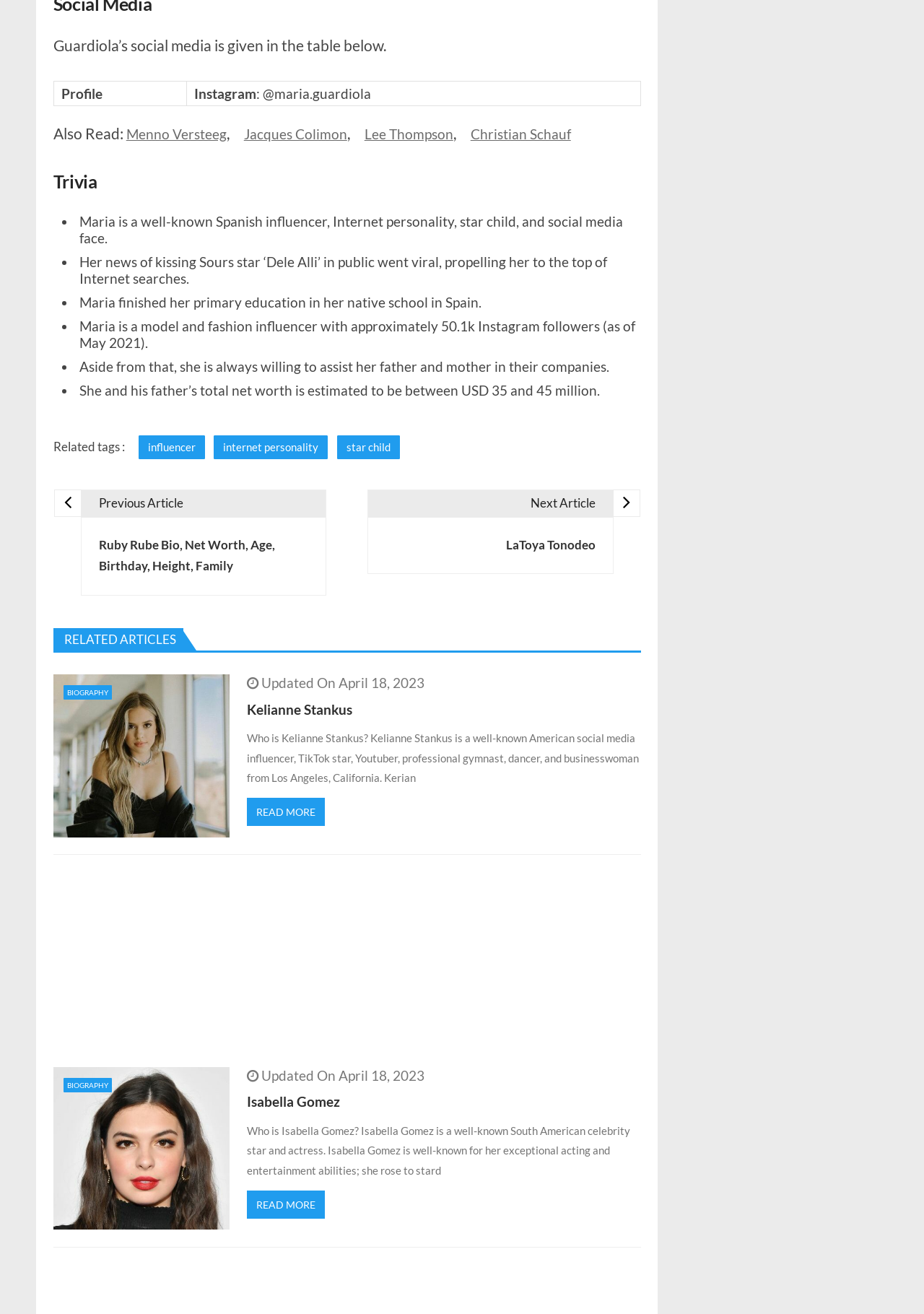Could you locate the bounding box coordinates for the section that should be clicked to accomplish this task: "Explore Trivia about Maria".

[0.058, 0.128, 0.693, 0.149]